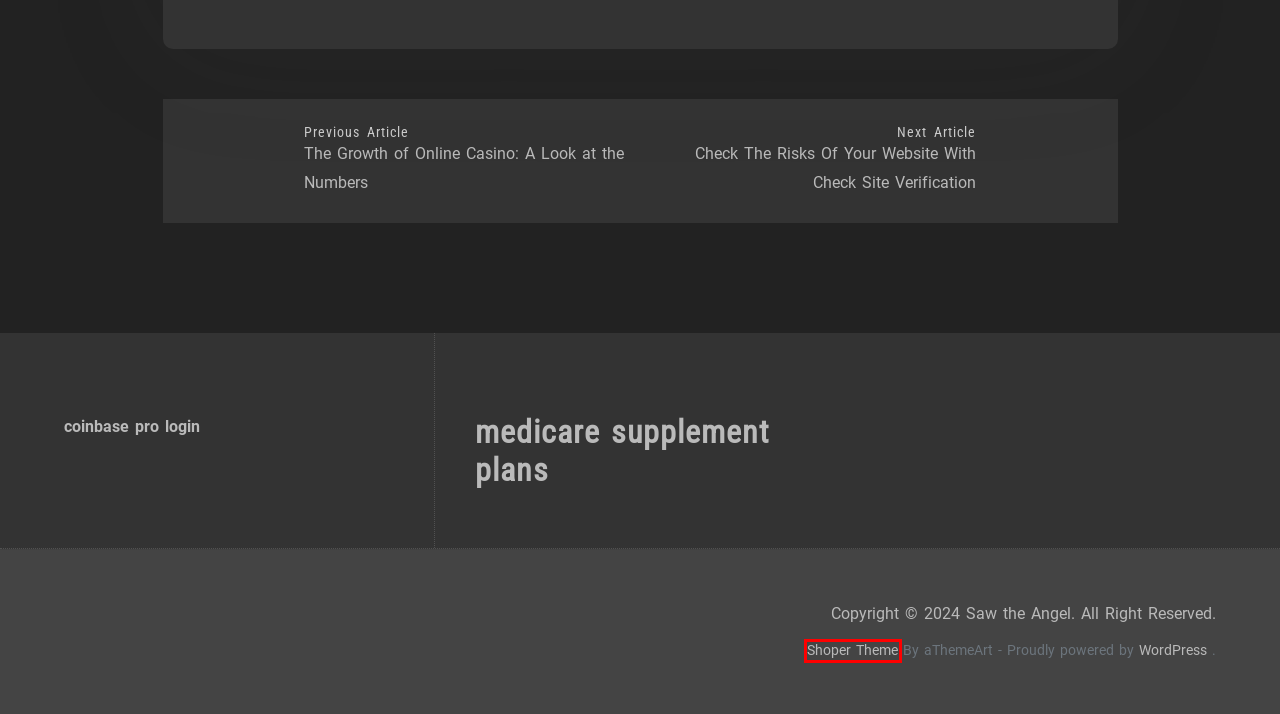Please examine the screenshot provided, which contains a red bounding box around a UI element. Select the webpage description that most accurately describes the new page displayed after clicking the highlighted element. Here are the candidates:
A. Shoper (PRO): Optimal WordPress/WooCommerce Theme
B. Blog Tool, Publishing Platform, and CMS – WordPress.org
C. Games – Saw the Angel
D. Check The Risks Of Your Website With Check Site Verification – Saw the Angel
E. Entertainment – Saw the Angel
F. The Growth of Online Casino: A Look at the Numbers – Saw the Angel
G. Finance – Saw the Angel
H. Saw the Angel – Life is a succession of lessons which must be lived to be understood.

A